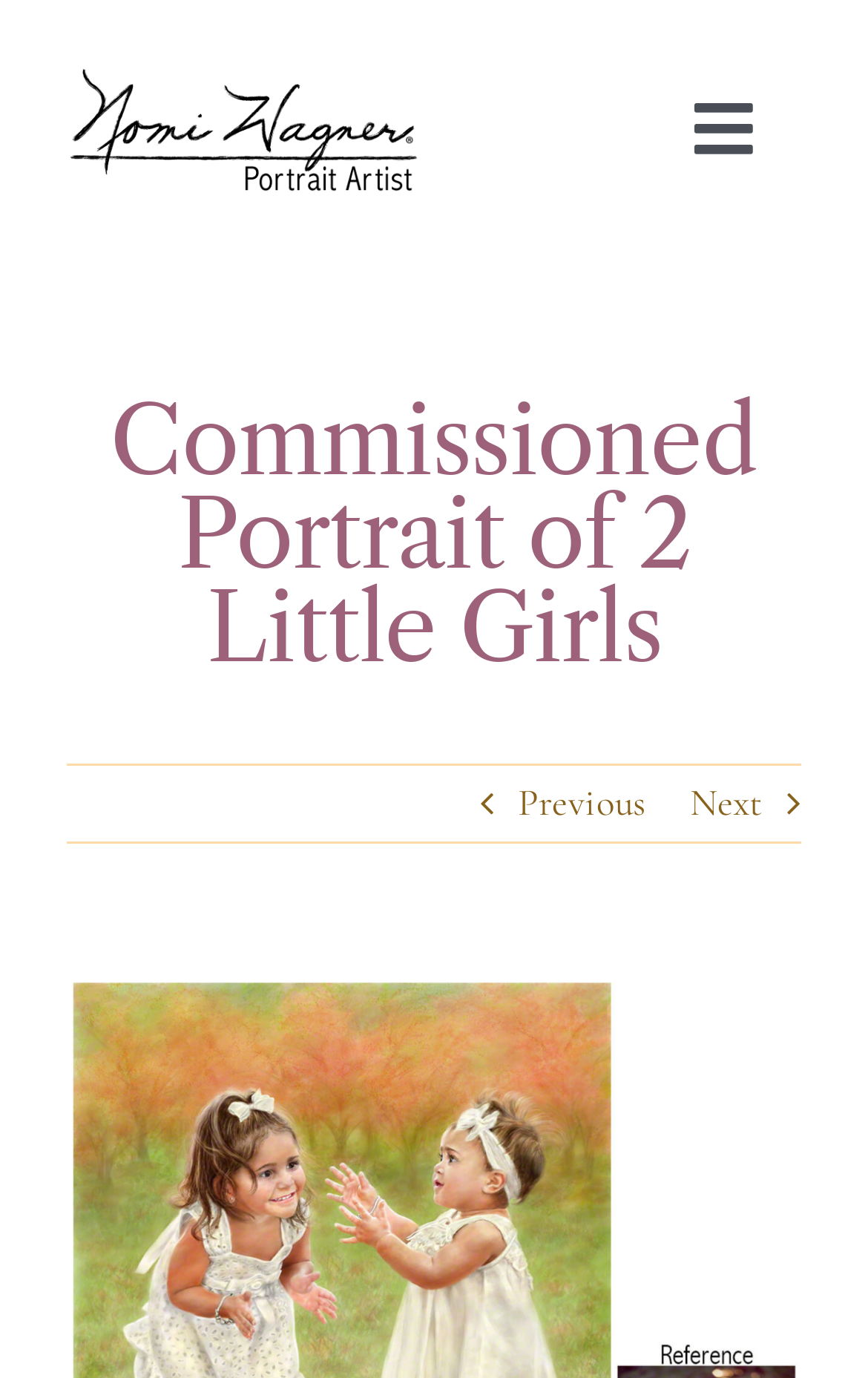Given the description of the UI element: "aria-label="nomiwagner-portraitartist-logo-blk"", predict the bounding box coordinates in the form of [left, top, right, bottom], with each value being a float between 0 and 1.

[0.077, 0.045, 0.483, 0.079]